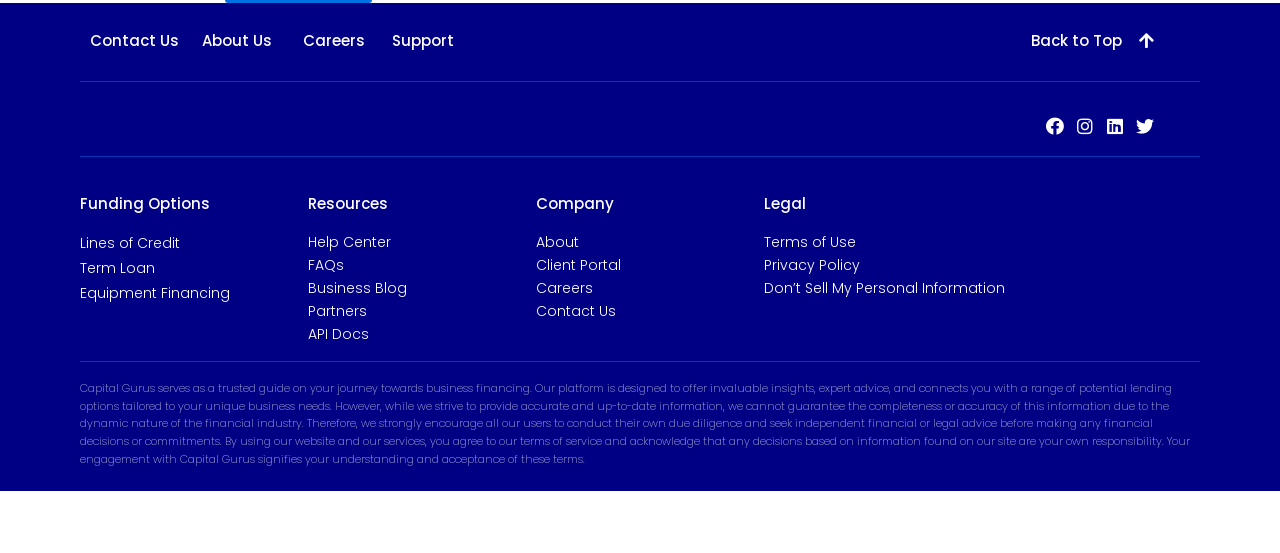Return the bounding box coordinates of the UI element that corresponds to this description: "Careers". The coordinates must be given as four float numbers in the range of 0 and 1, [left, top, right, bottom].

[0.419, 0.615, 0.463, 0.651]